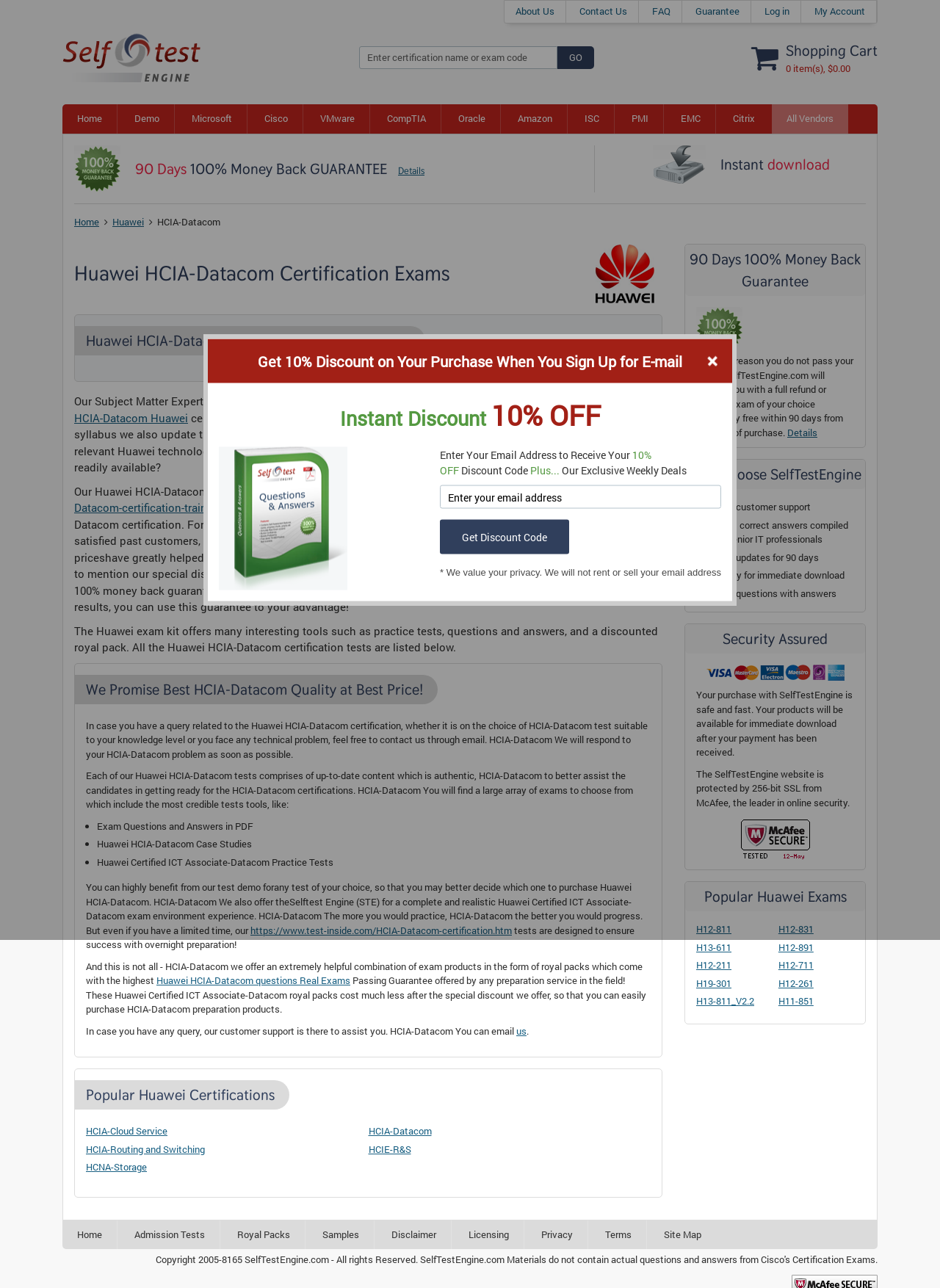Determine the bounding box coordinates for the region that must be clicked to execute the following instruction: "Edit audio".

None